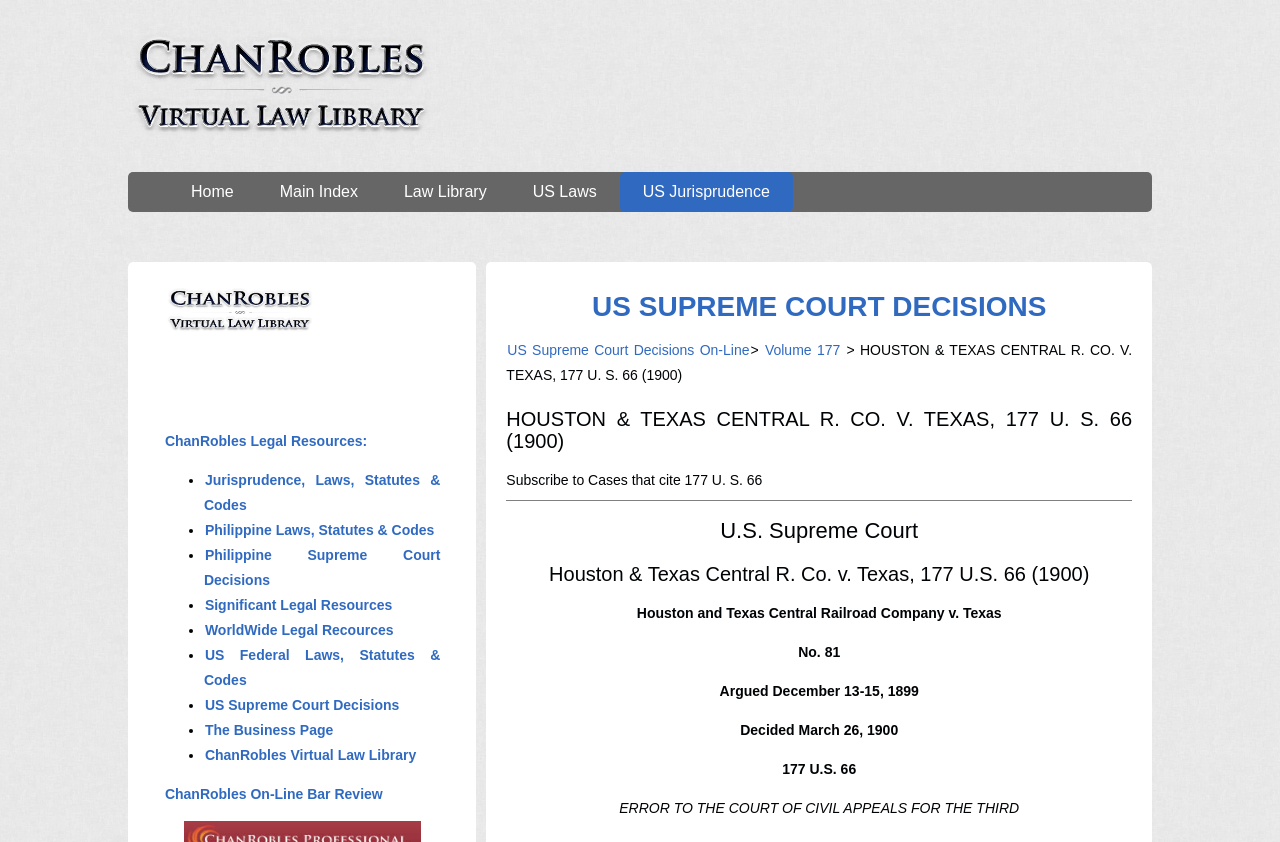Identify the bounding box coordinates of the element to click to follow this instruction: 'Subscribe to Cases that cite 177 U. S. 66'. Ensure the coordinates are four float values between 0 and 1, provided as [left, top, right, bottom].

[0.396, 0.56, 0.596, 0.579]